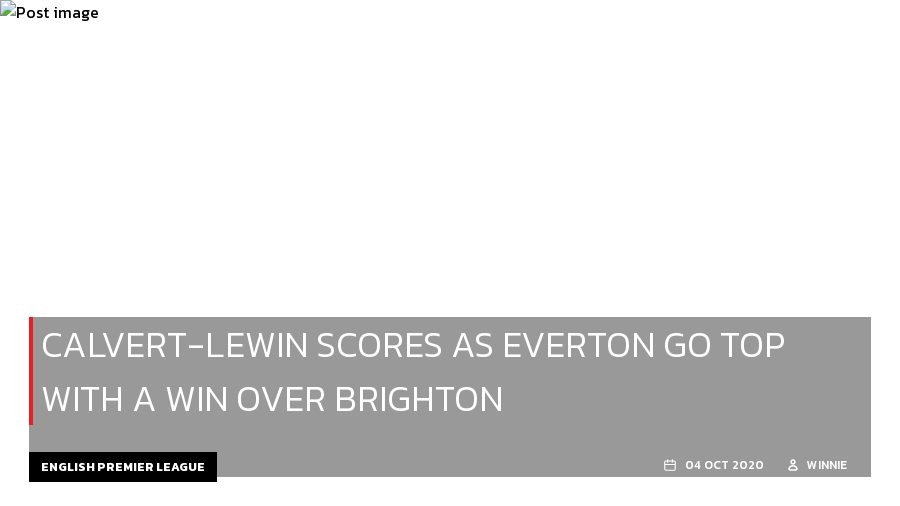Explain in detail what you see in the image.

The image features a prominent headline announcing, "Calvert-Lewin Scores as Everton Go Top with a Win Over Brighton." This statement highlights the performance of Dominic Calvert-Lewin, celebrating his accomplishment as a key player in Everton's success during the match. 

The date displayed at the bottom reads "04 OCT 2020," marking the occasion of this significant event. Below the headline, there is a link labeled "ENGLISH PREMIER LEAGUE," emphasizing the context of this achievement within the competitive realm of top-tier football. The author of the post is credited as "Winnie," indicating the contributor behind this news piece. 

The overall design employs a clean layout, with a stylized banner for a striking visual impact, ensuring the content is easily accessible and highlights the exciting moment in sports history.